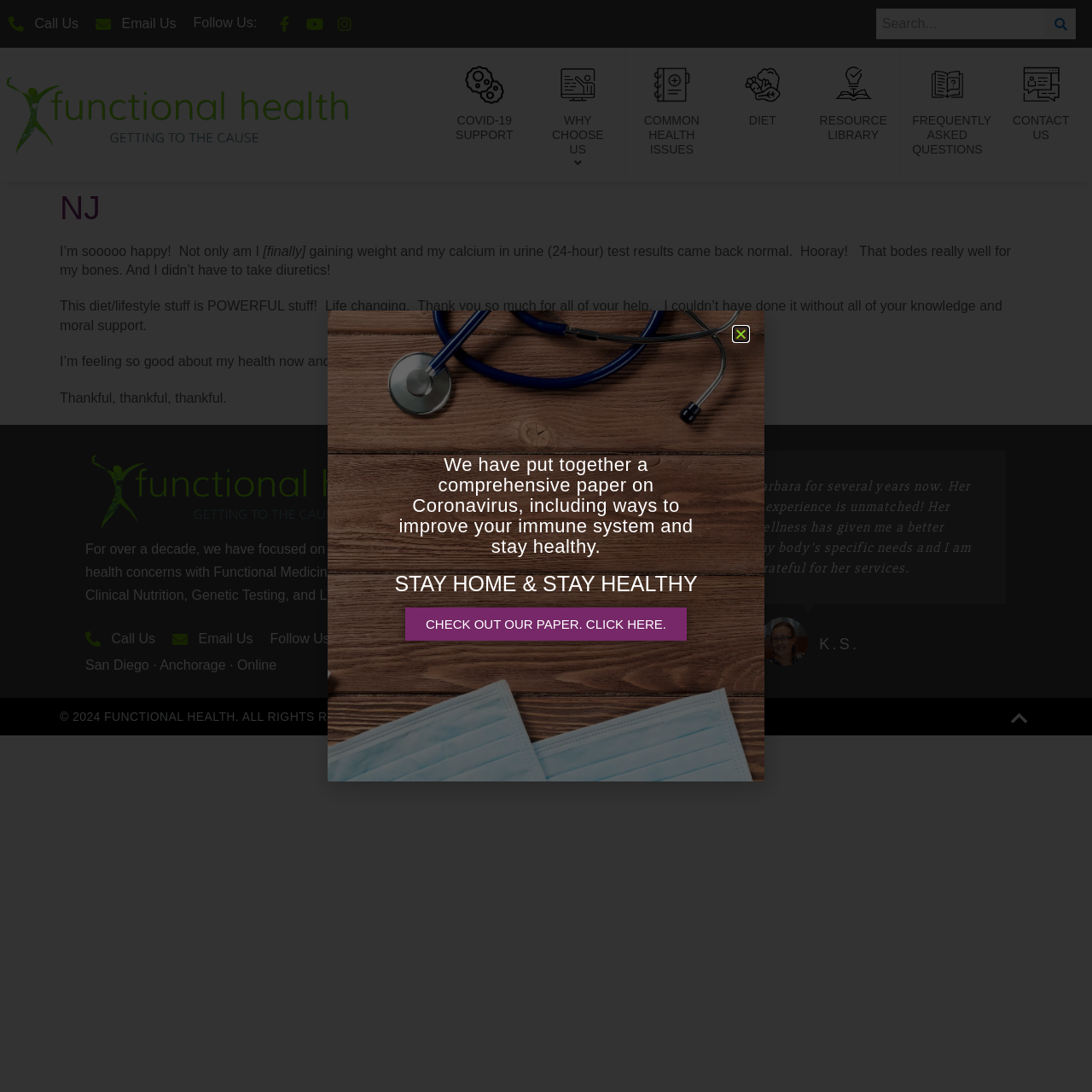Offer an extensive depiction of the webpage and its key elements.

This webpage is about Functional Health 4 You, a healthcare service provider. At the top, there are two links, "Call Us" and "Email Us", followed by social media links, including Facebook, Youtube, and Instagram. A search bar is located at the top right corner.

Below the top section, there is a main content area that takes up most of the page. It starts with a heading "NJ" and then a series of paragraphs describing a person's positive experience with the healthcare service. The text expresses happiness and gratitude for the help received, mentioning weight gain and normal calcium test results.

On the right side of the main content area, there are several links to different sections of the website, including "COVID-19 SUPPORT", "WHY CHOOSE US", "COMMON HEALTH ISSUES", "DIET", "RESOURCE LIBRARY", "FREQUENTLY ASKED QUESTIONS", and "CONTACT US".

Further down the page, there is a section with a brief description of the healthcare service, mentioning Functional Medicine, Blood Chemistry Analysis, Clinical Nutrition, Genetic Testing, and Laboratory Test Services. Below this section, there are again links to "Call Us" and "Email Us", followed by social media links.

At the bottom of the page, there is a copyright notice, "© 2024 FUNCTIONAL HEALTH. ALL RIGHTS RESERVED." and a small image with the initials "K.S.". On the bottom right corner, there is a link to an unknown page.

Additionally, there is a popup or modal window with a heading "We have put together a comprehensive paper on Coronavirus, including ways to improve your immune system and stay healthy." and a call-to-action link "CHECK OUT OUR PAPER. CLICK HERE."